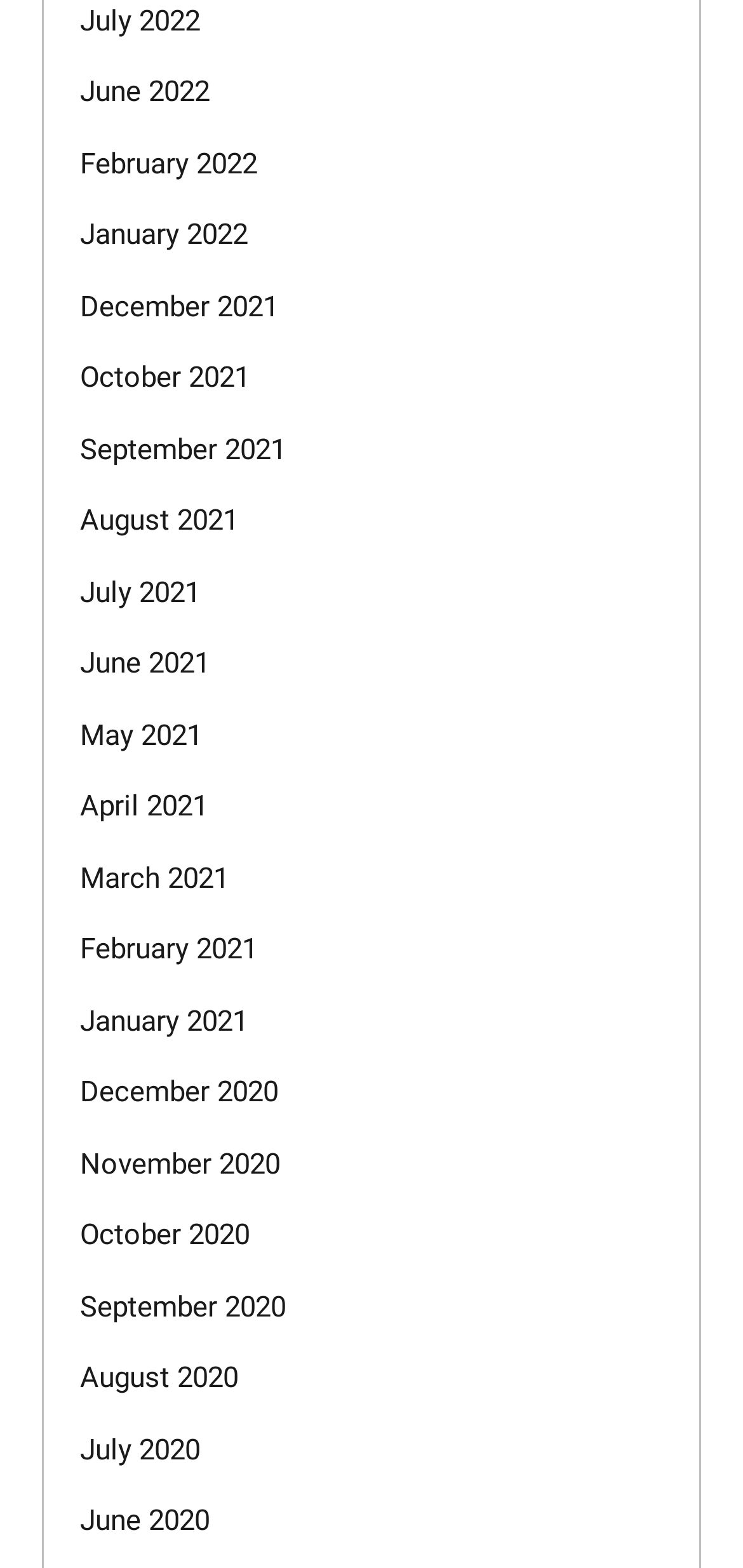Observe the image and answer the following question in detail: How many links are there from 2021?

I counted the number of links from 2021 and found that there are 12 links, one for each month from January 2021 to December 2021.